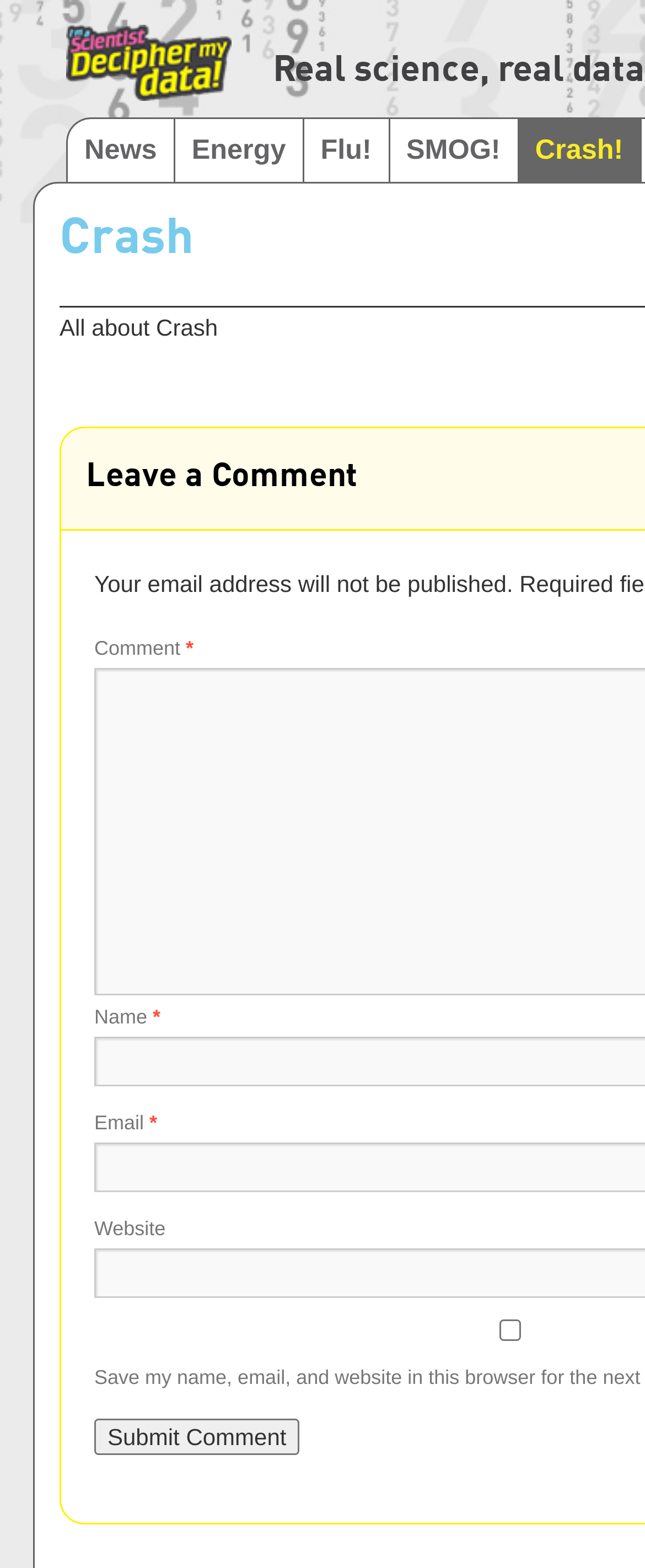Answer the question with a brief word or phrase:
What is the disclaimer below the comment form?

Email address will not be published